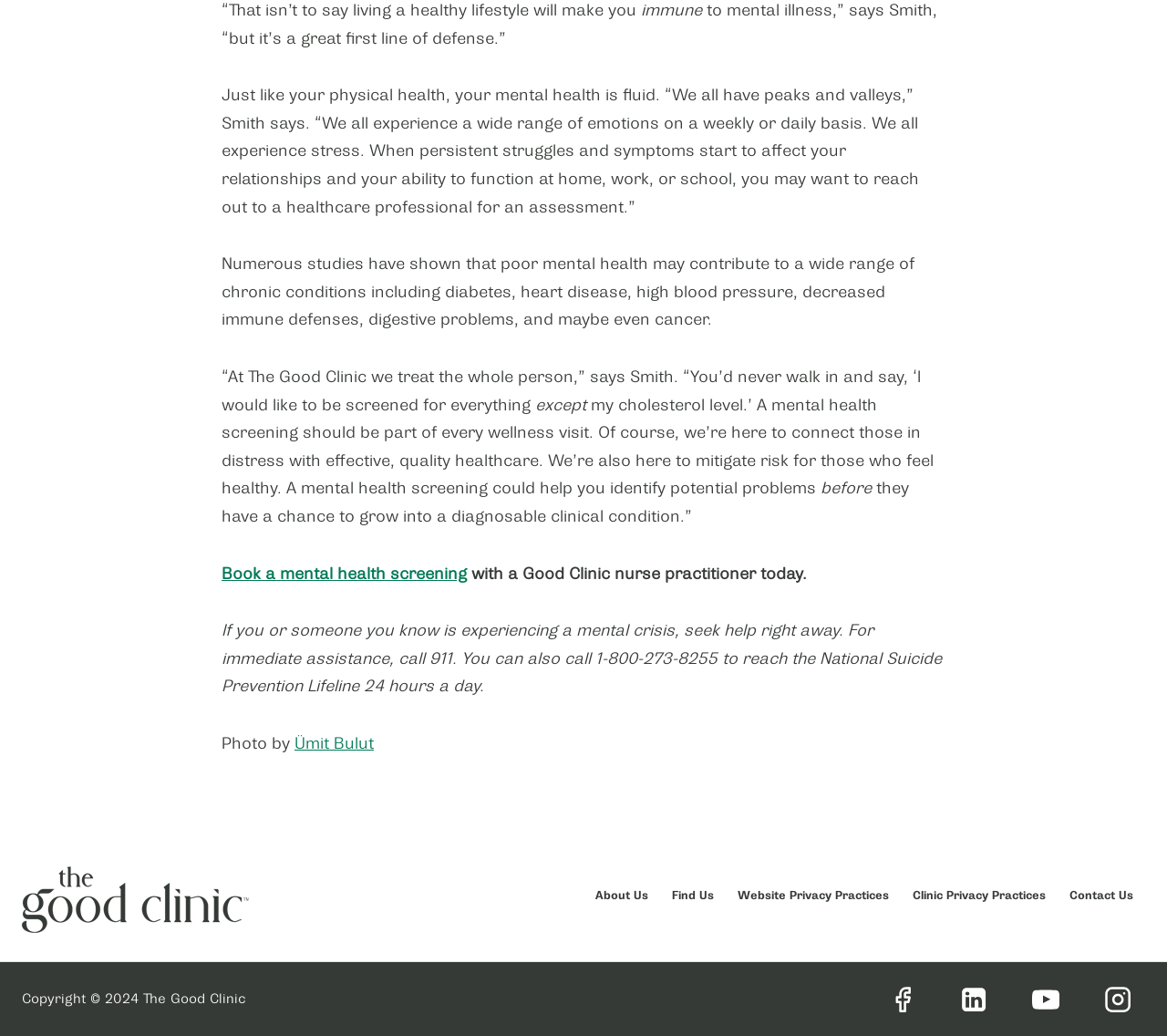Find and specify the bounding box coordinates that correspond to the clickable region for the instruction: "Contact Us".

[0.906, 0.848, 0.981, 0.881]